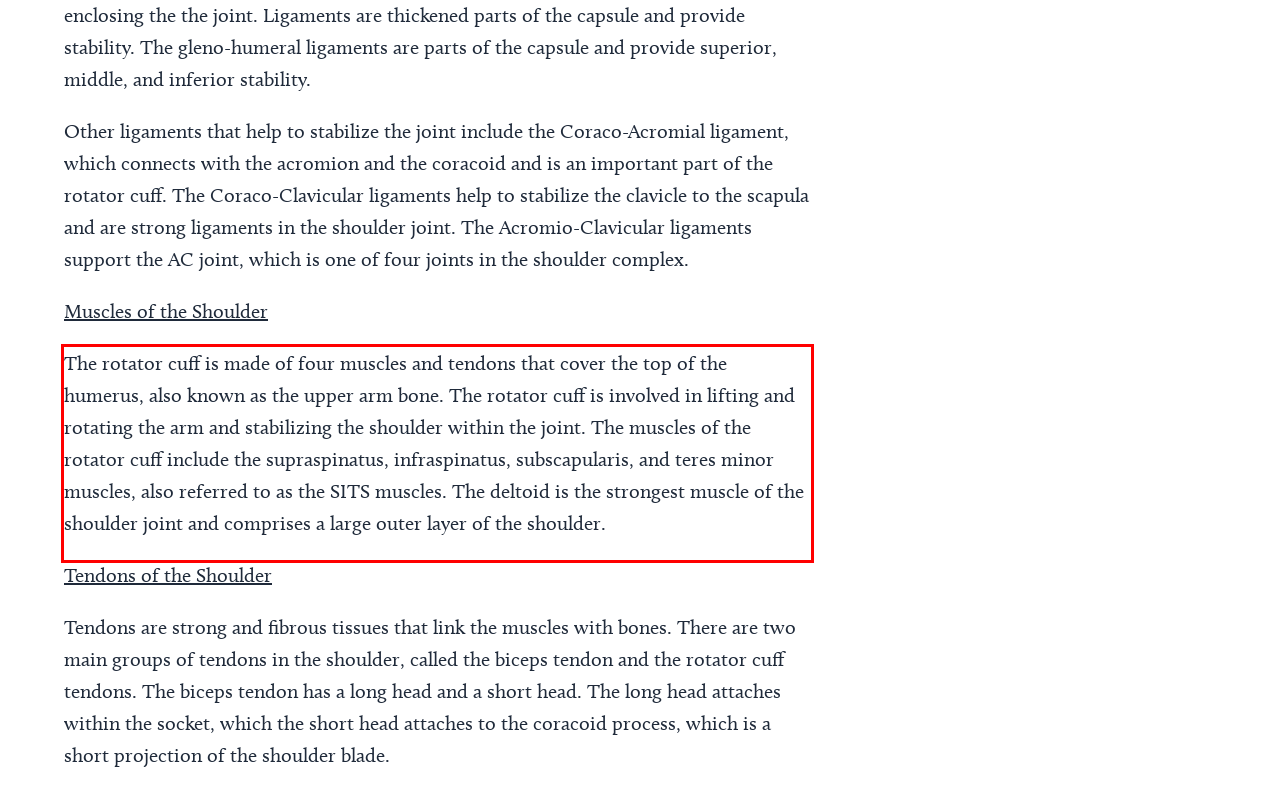Please extract the text content from the UI element enclosed by the red rectangle in the screenshot.

The rotator cuff is made of four muscles and tendons that cover the top of the humerus, also known as the upper arm bone. The rotator cuff is involved in lifting and rotating the arm and stabilizing the shoulder within the joint. The muscles of the rotator cuff include the supraspinatus, infraspinatus, subscapularis, and teres minor muscles, also referred to as the SITS muscles. The deltoid is the strongest muscle of the shoulder joint and comprises a large outer layer of the shoulder.